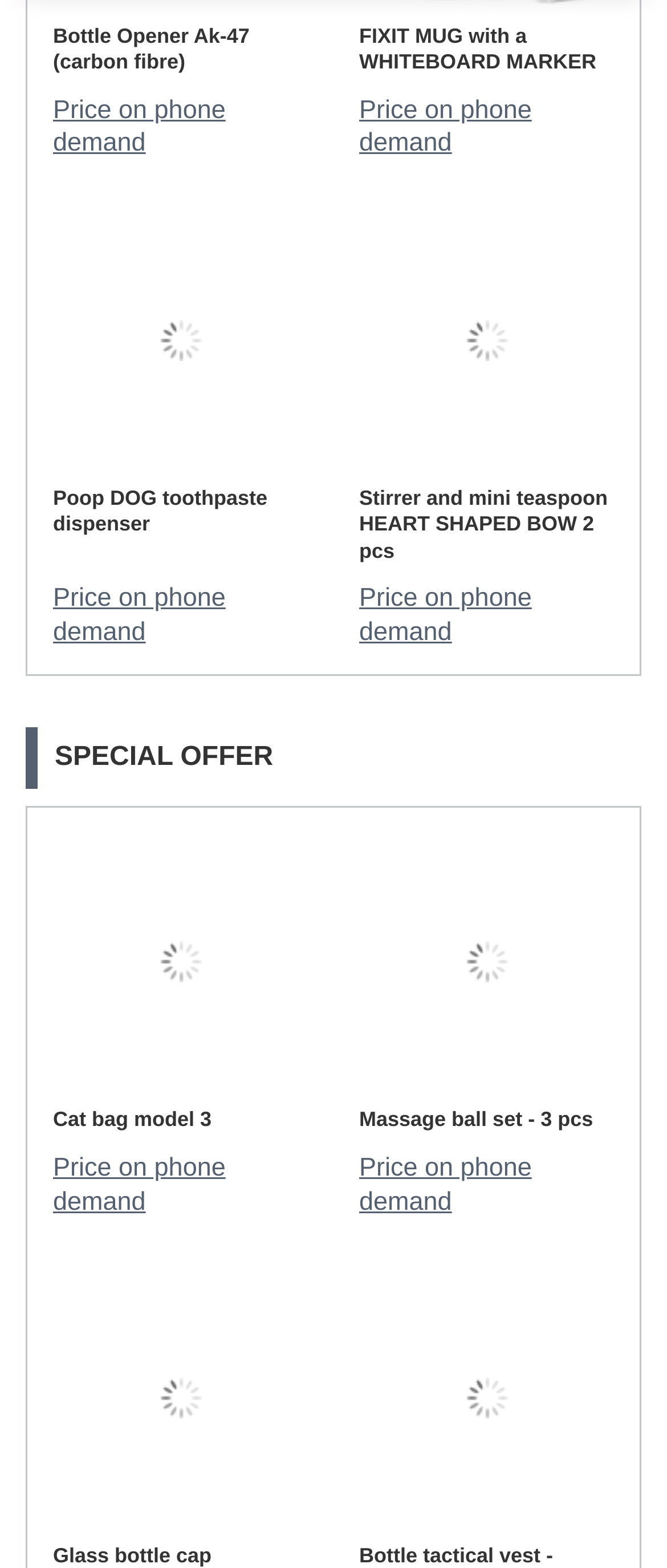Could you provide the bounding box coordinates for the portion of the screen to click to complete this instruction: "Explore Poop DOG toothpaste dispenser"?

[0.079, 0.31, 0.462, 0.361]